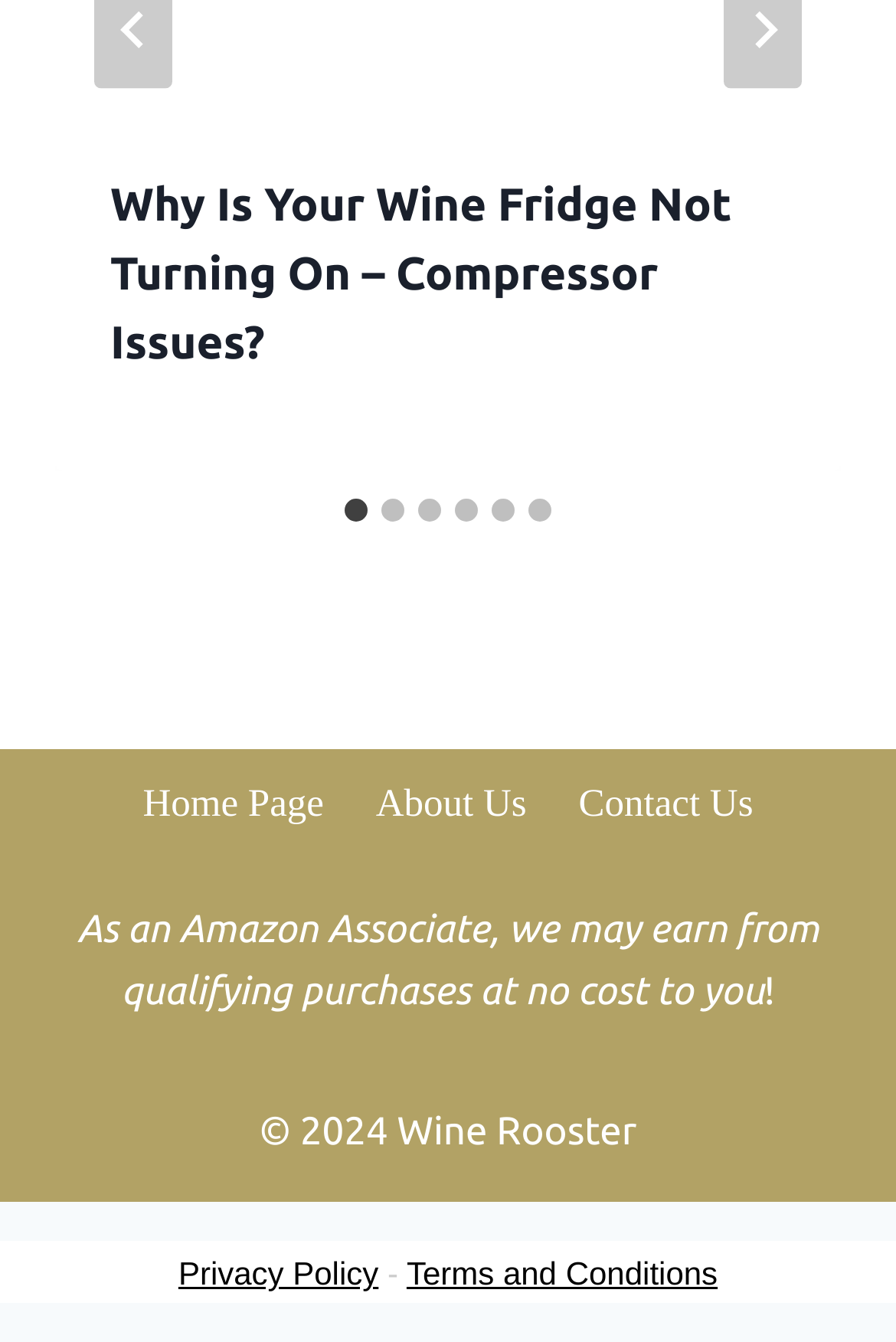Specify the bounding box coordinates of the element's area that should be clicked to execute the given instruction: "View the privacy policy". The coordinates should be four float numbers between 0 and 1, i.e., [left, top, right, bottom].

[0.199, 0.935, 0.422, 0.963]